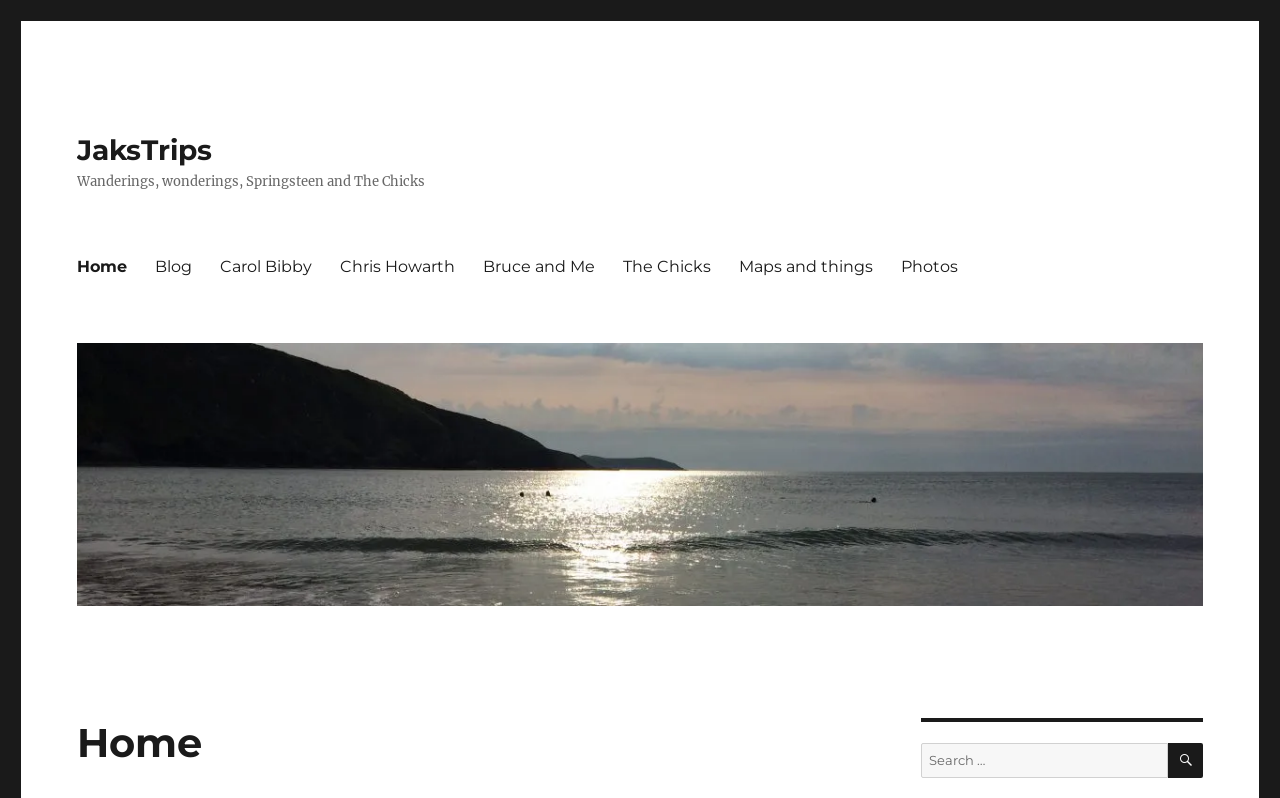Identify the bounding box coordinates of the section that should be clicked to achieve the task described: "check photos".

[0.693, 0.307, 0.76, 0.36]